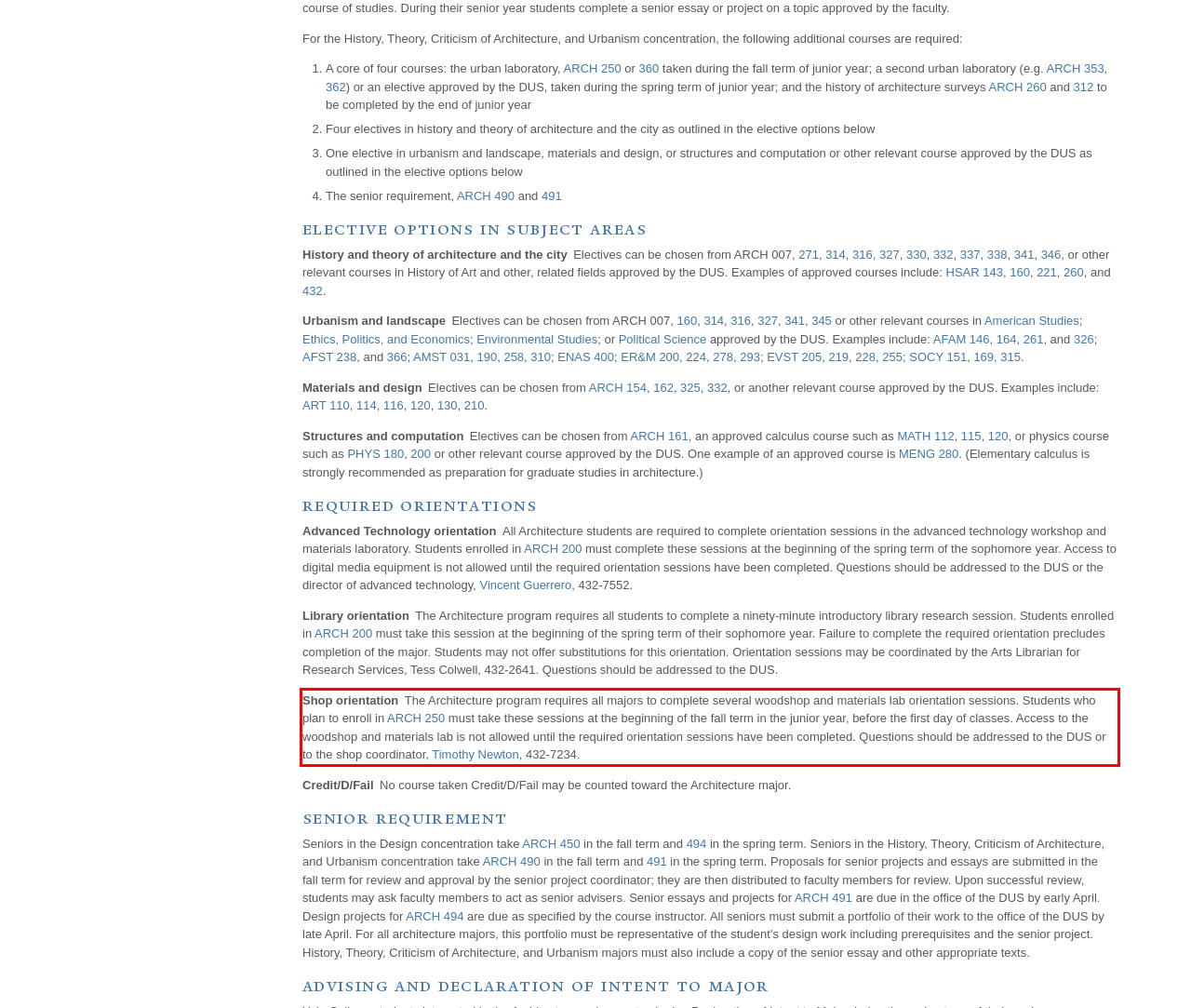You have a screenshot of a webpage with a red bounding box. Use OCR to generate the text contained within this red rectangle.

Shop orientation The Architecture program requires all majors to complete several woodshop and materials lab orientation sessions. Students who plan to enroll in ARCH 250 must take these sessions at the beginning of the fall term in the junior year, before the first day of classes. Access to the woodshop and materials lab is not allowed until the required orientation sessions have been completed. Questions should be addressed to the DUS or to the shop coordinator, Timothy Newton, 432-7234.